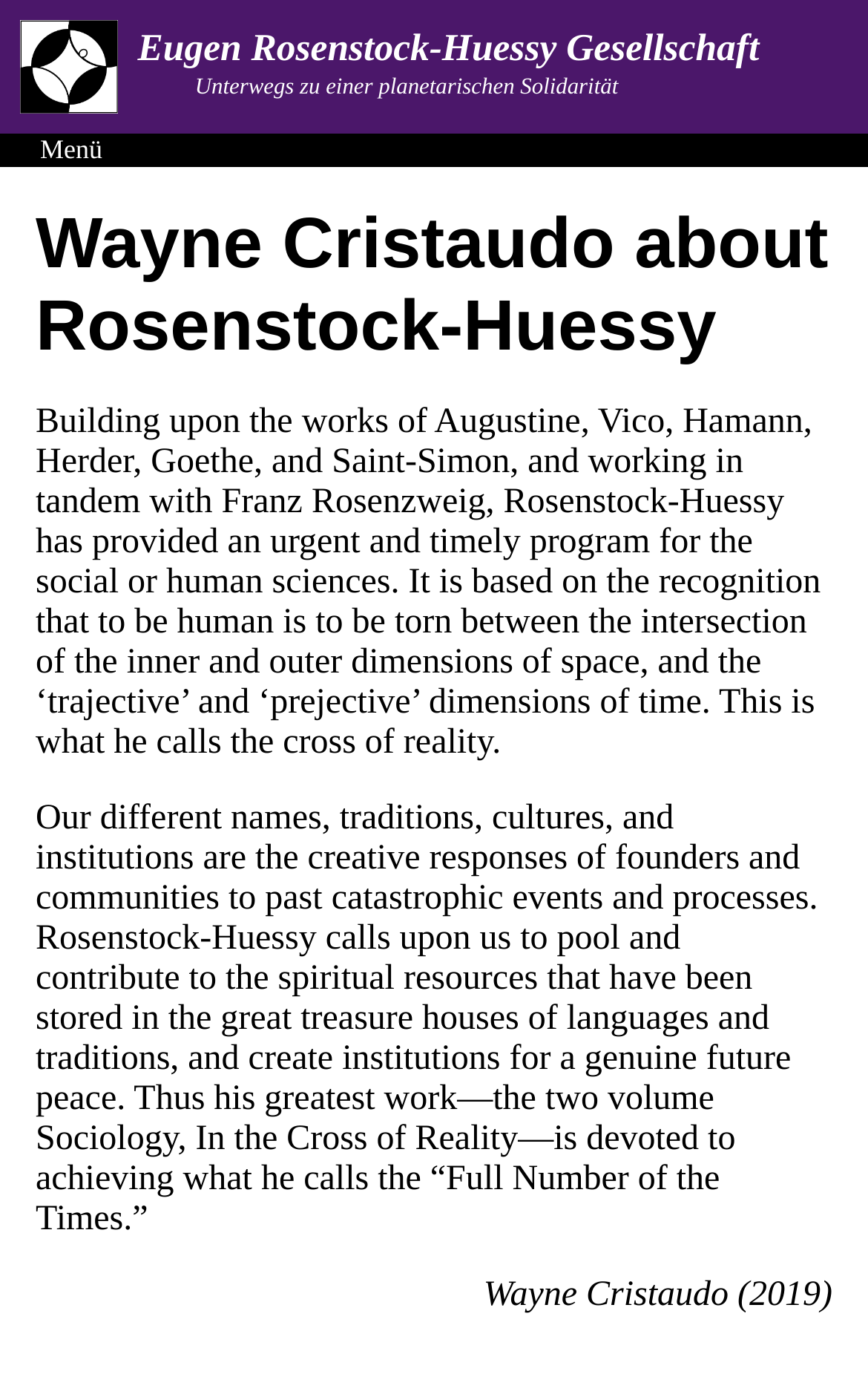What is the theme of Rosenstock-Huessy's program for the social sciences?
Answer with a single word or phrase by referring to the visual content.

Future peace